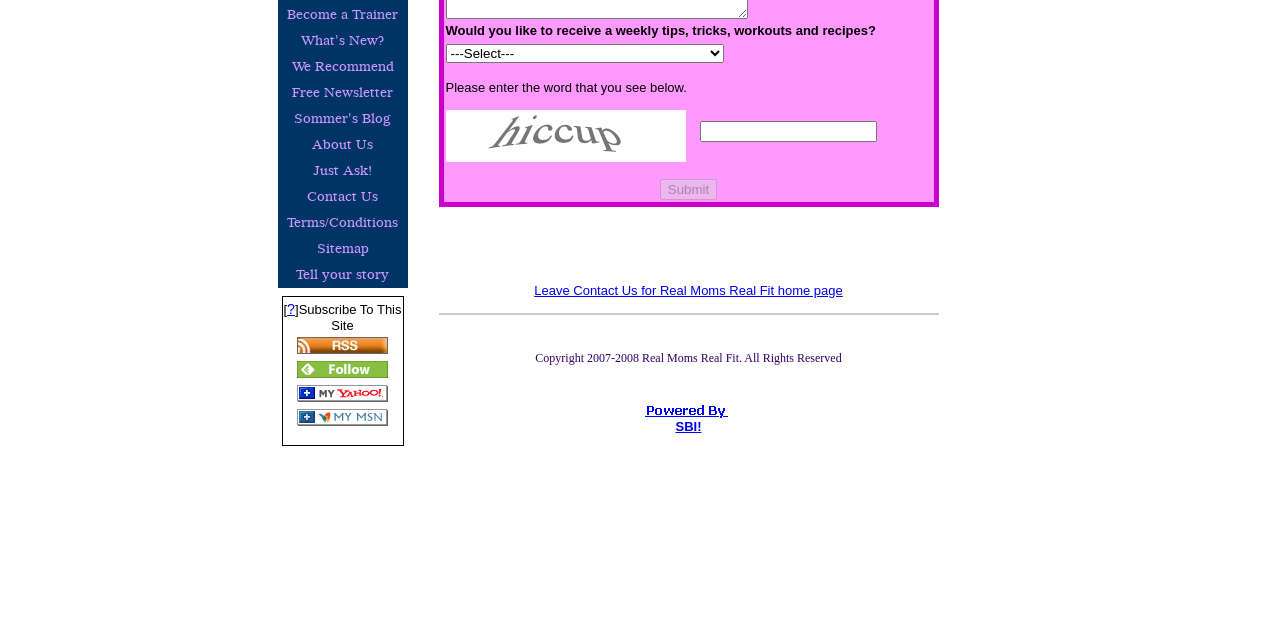Provide the bounding box coordinates in the format (top-left x, top-left y, bottom-right x, bottom-right y). All values are floating point numbers between 0 and 1. Determine the bounding box coordinate of the UI element described as: name="submission_challenge"

[0.547, 0.189, 0.685, 0.222]